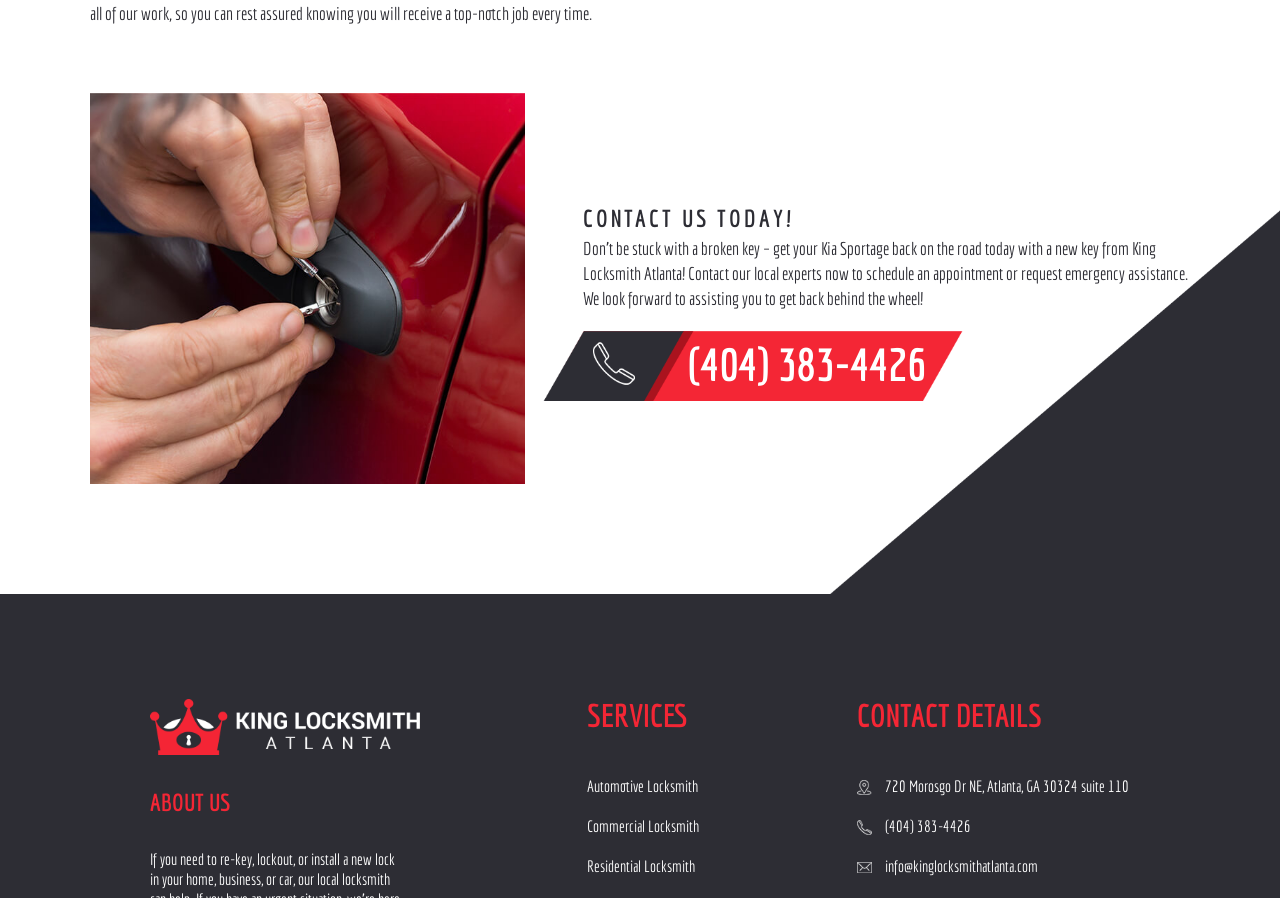What services does King Locksmith Atlanta offer?
Answer the question in as much detail as possible.

I found the services by looking at the 'SERVICES' section which lists 'Automotive Locksmith', 'Commercial Locksmith', and 'Residential Locksmith' as the services offered by King Locksmith Atlanta.